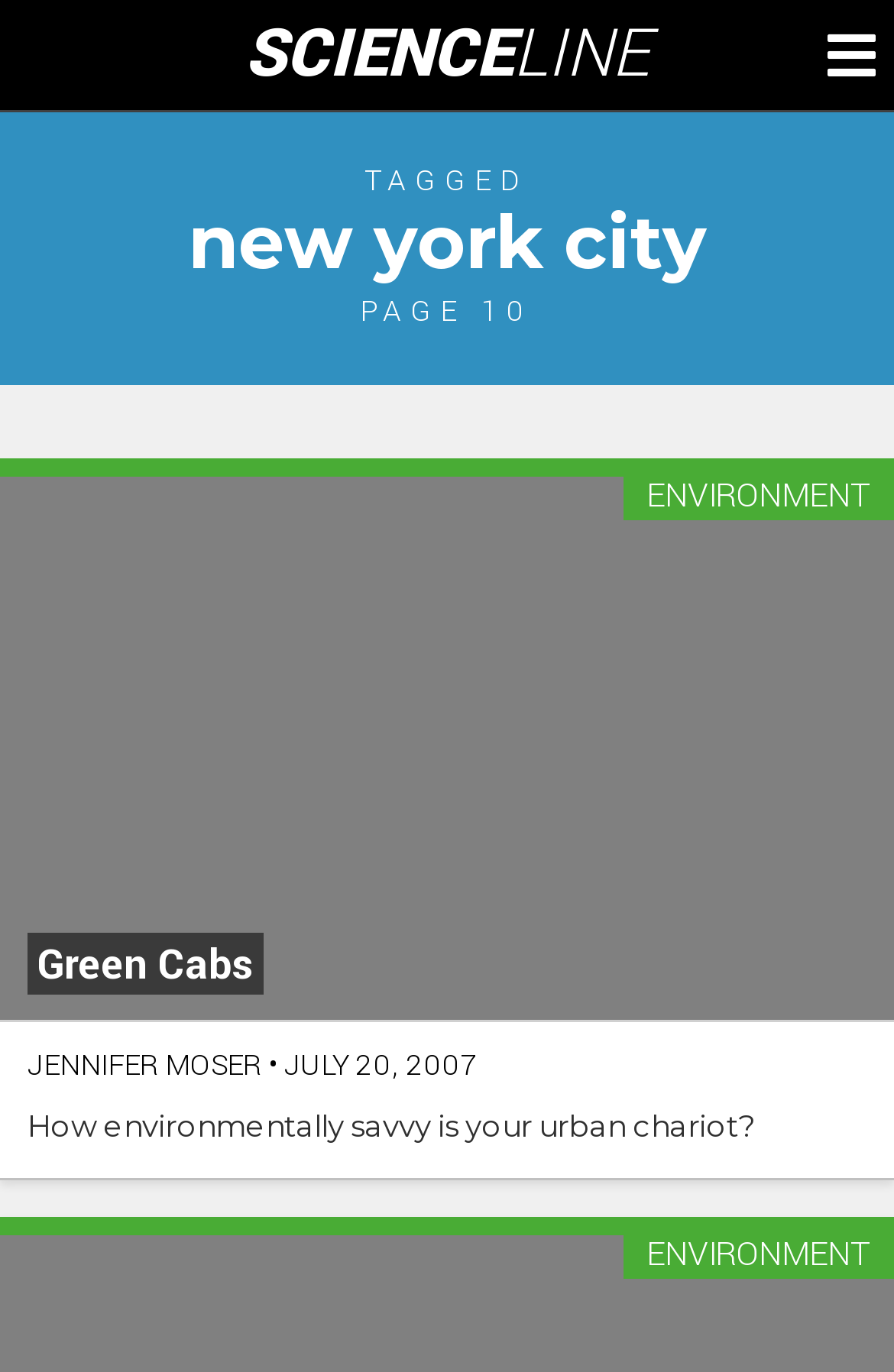What is the category of the article 'Green Cabs'?
Give a detailed and exhaustive answer to the question.

The article 'Green Cabs' is categorized under 'ENVIRONMENT' as indicated by the link 'ENVIRONMENT' next to the article title.